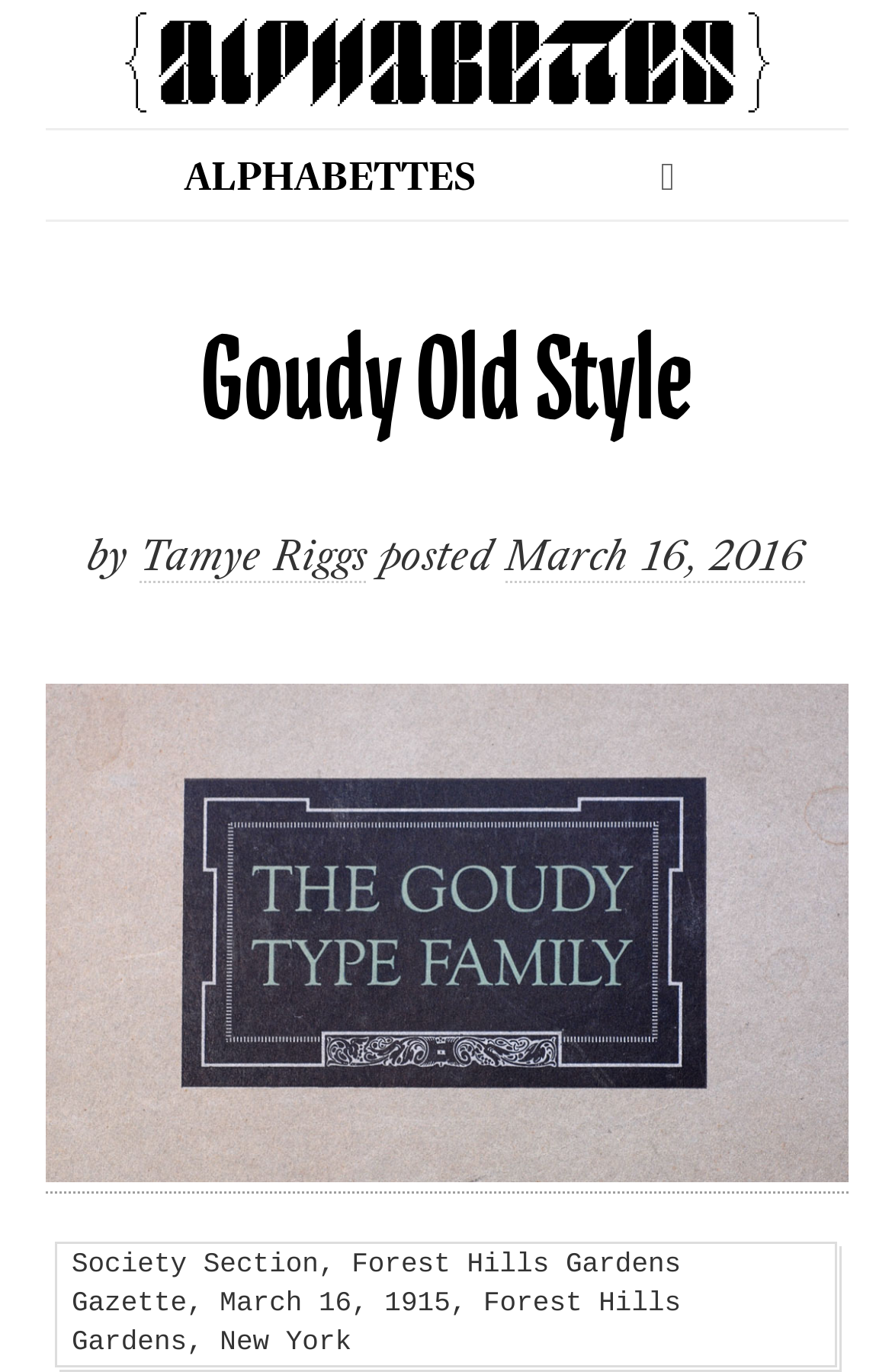Can you look at the image and give a comprehensive answer to the question:
What is the date of the post?

The date of the post can be found in the link element 'March 16, 2016' which is a child of the 'combobox' element.